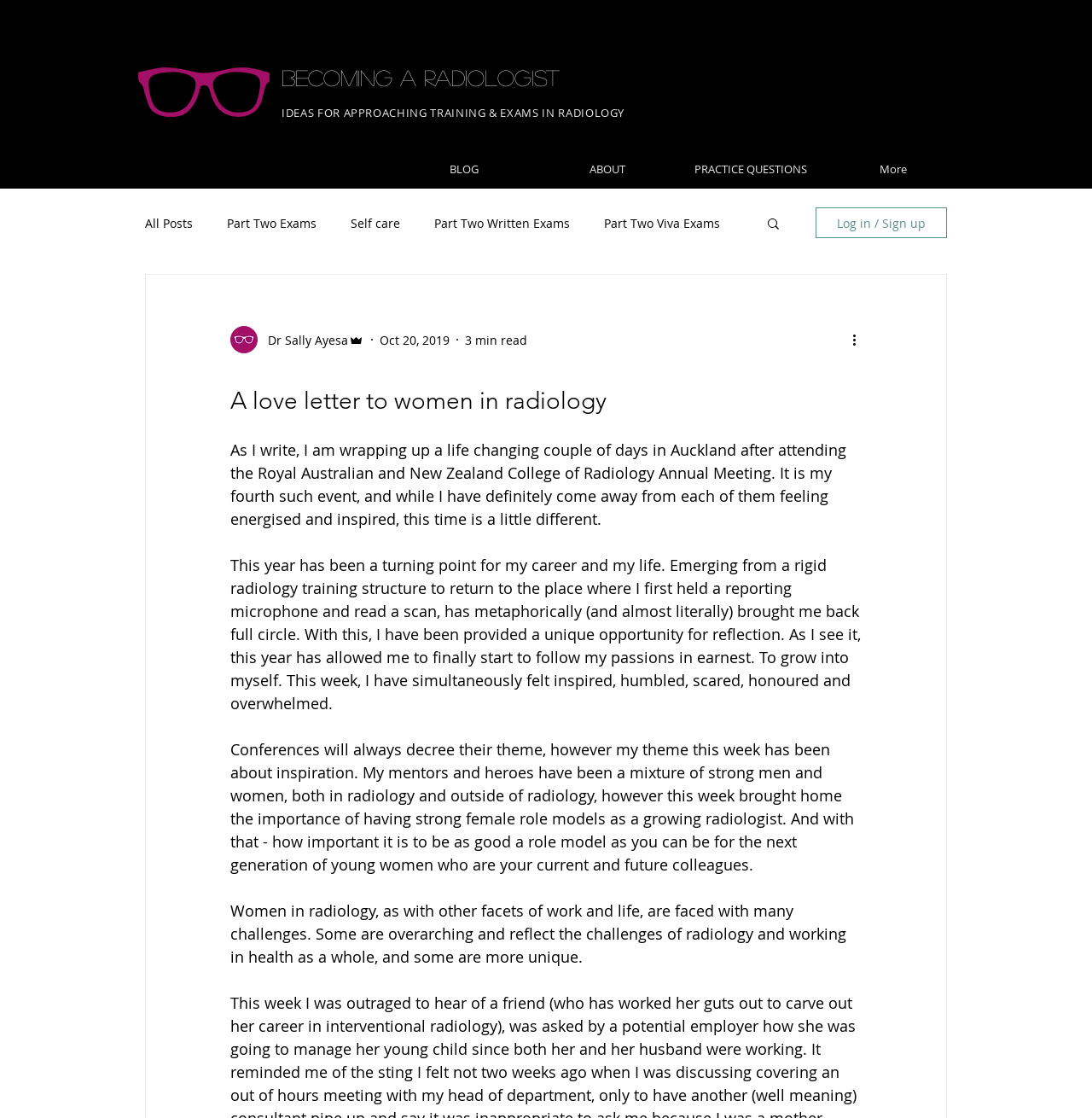Locate the bounding box coordinates of the clickable area needed to fulfill the instruction: "Log in or sign up".

[0.747, 0.185, 0.867, 0.213]